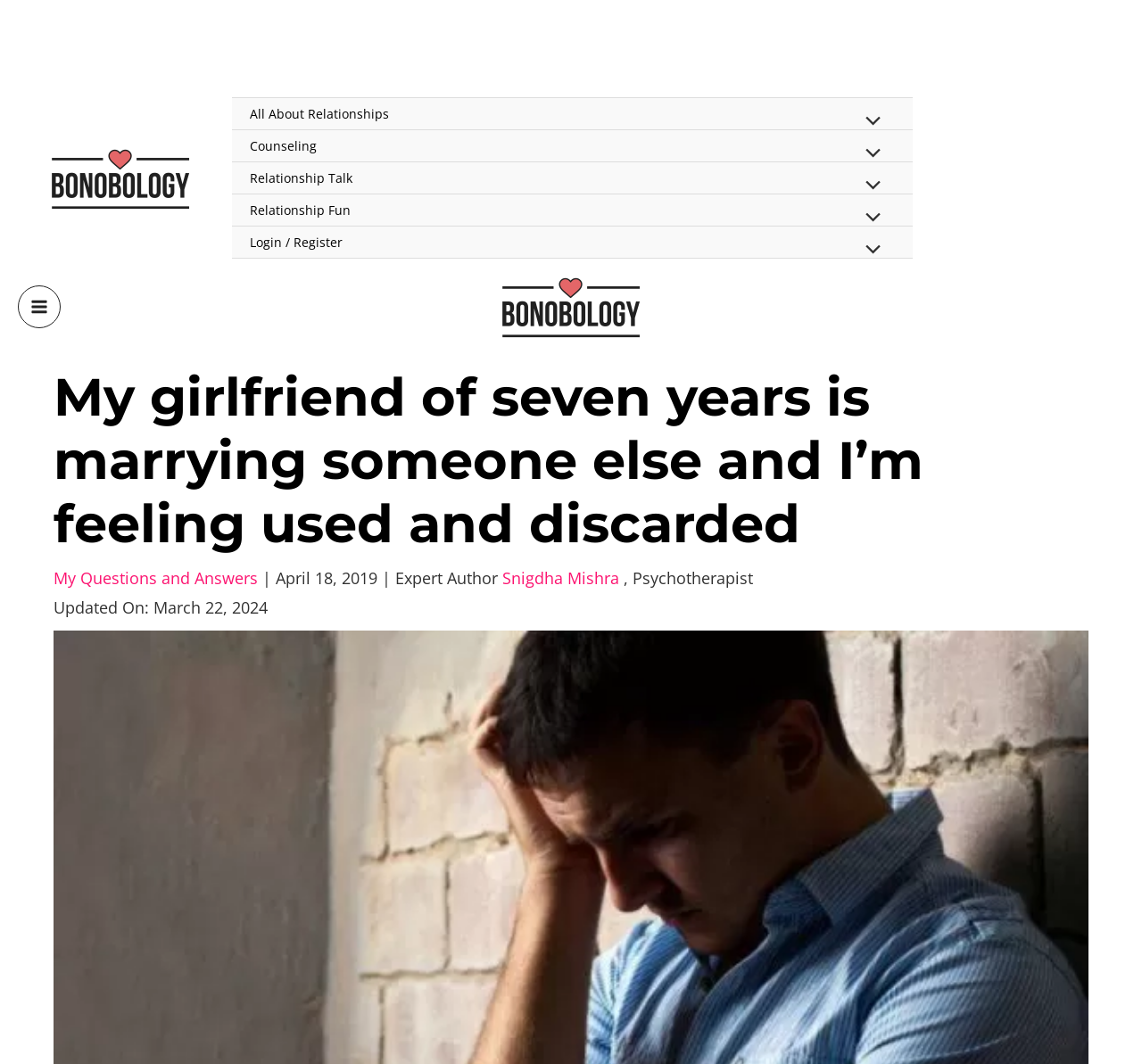Locate the bounding box coordinates of the clickable region to complete the following instruction: "Click on the 'Login / Register' link."

[0.203, 0.213, 0.799, 0.243]